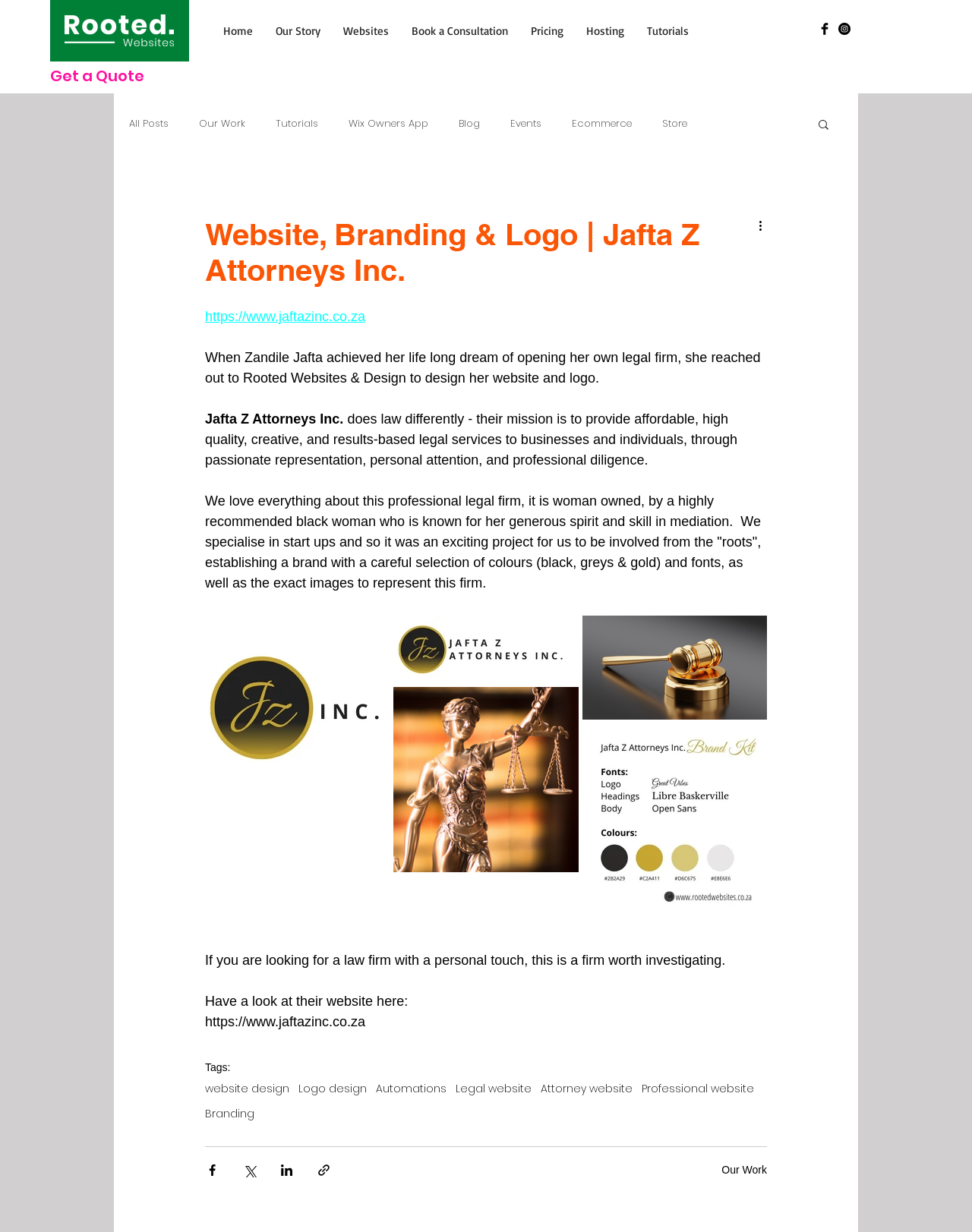Identify the bounding box coordinates of the area that should be clicked in order to complete the given instruction: "Visit Jafta Z Attorneys Inc. website". The bounding box coordinates should be four float numbers between 0 and 1, i.e., [left, top, right, bottom].

[0.211, 0.251, 0.376, 0.263]